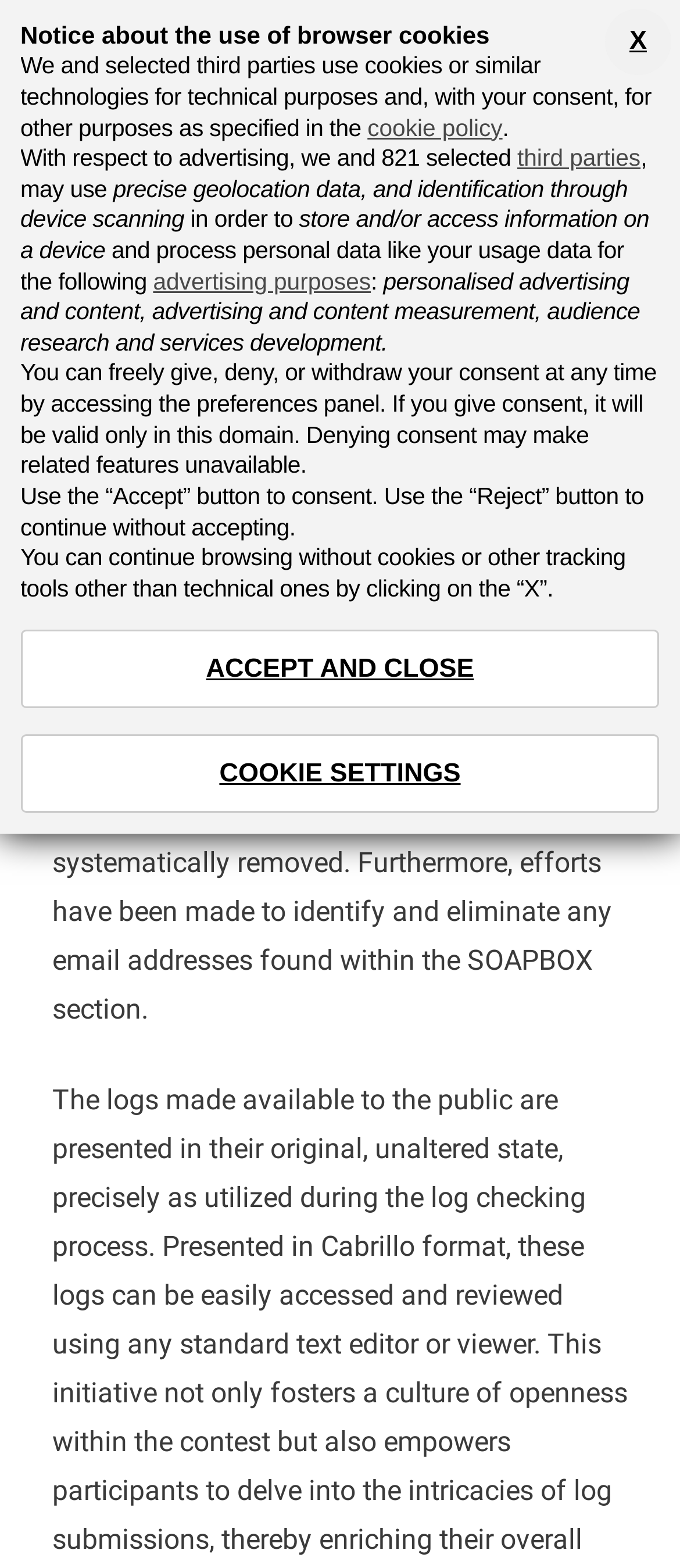Please predict the bounding box coordinates of the element's region where a click is necessary to complete the following instruction: "Click the menu button". The coordinates should be represented by four float numbers between 0 and 1, i.e., [left, top, right, bottom].

[0.026, 0.015, 0.128, 0.059]